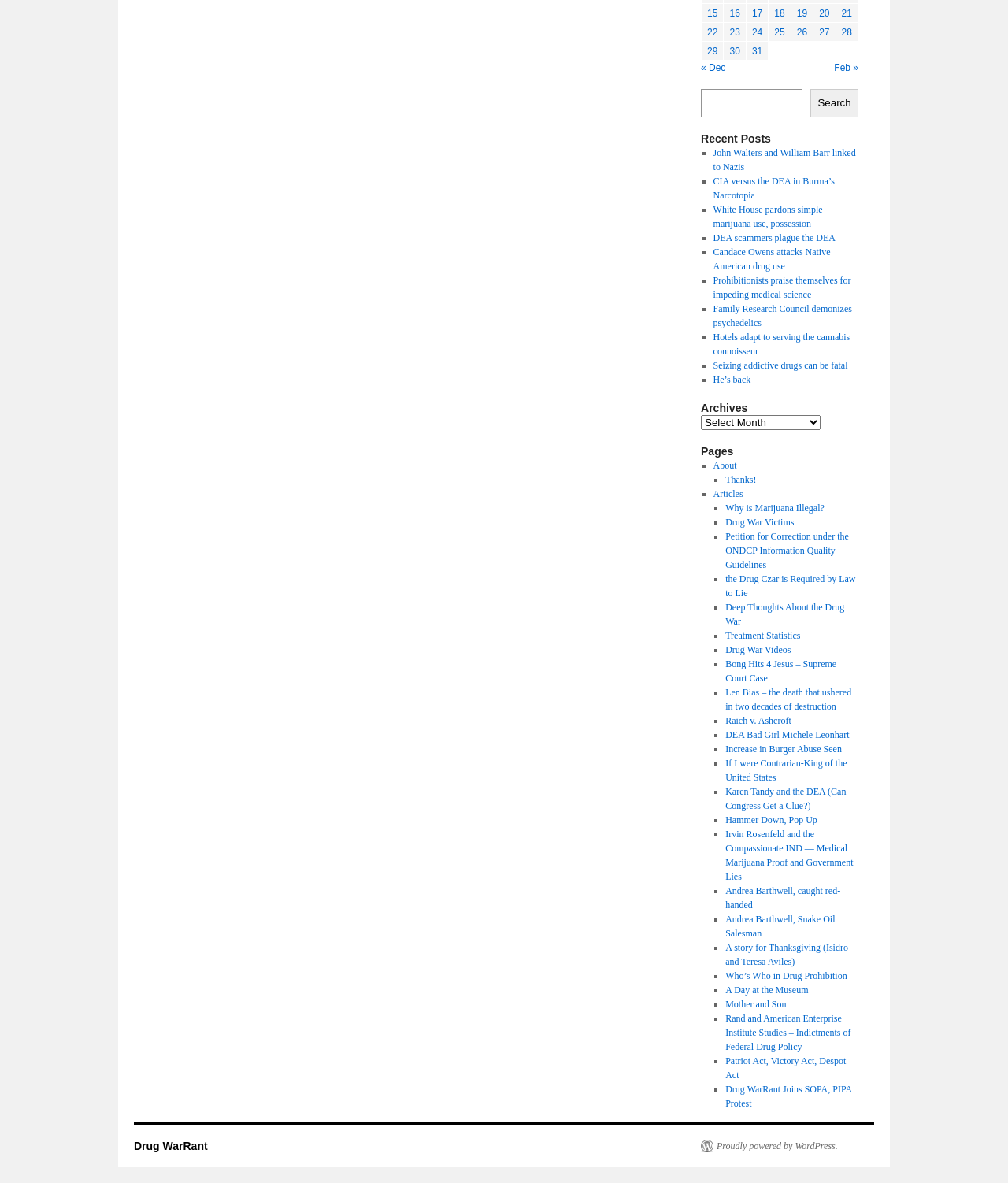Please respond in a single word or phrase: 
What is the purpose of the search box?

To search the website